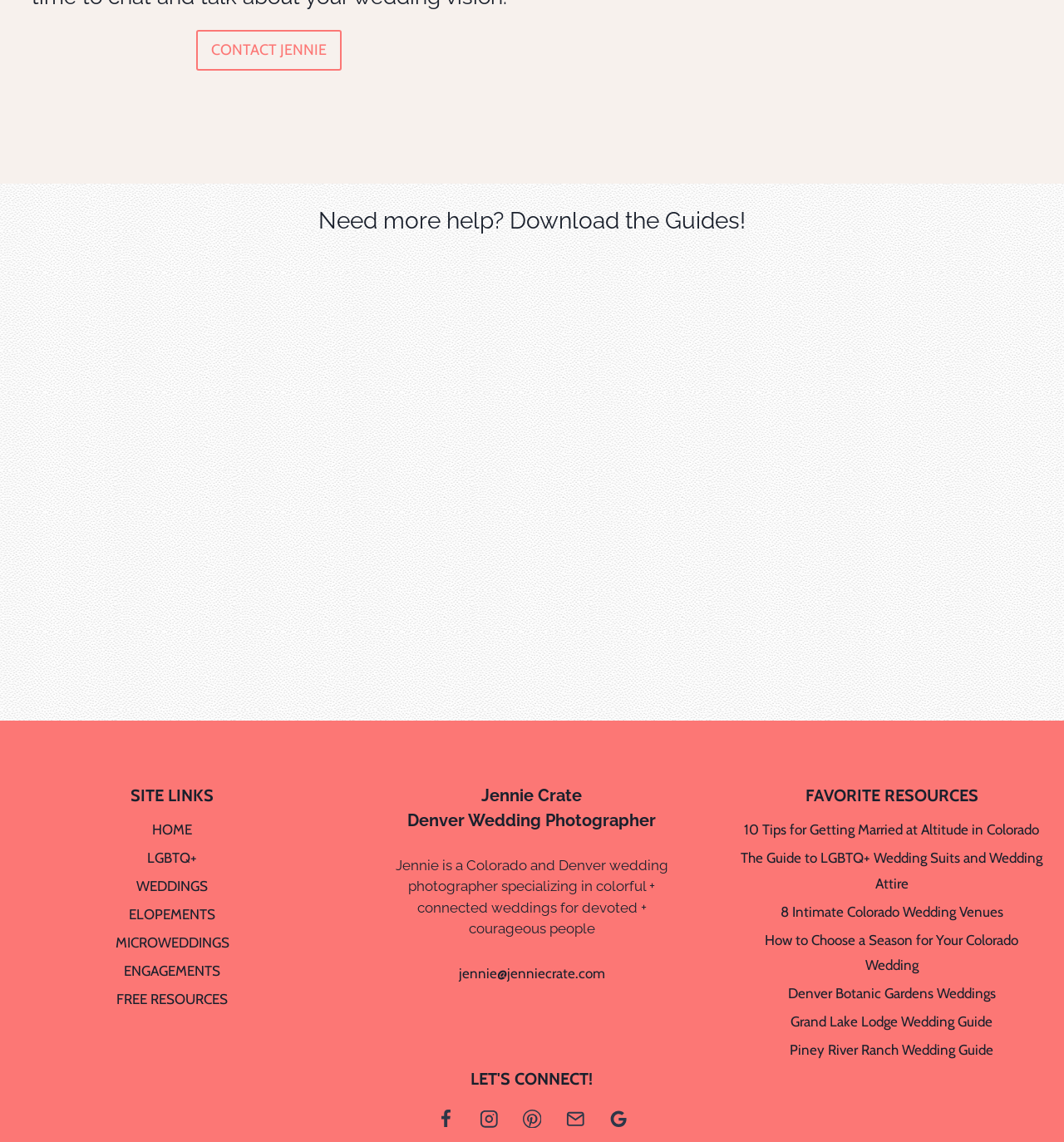Give the bounding box coordinates for the element described as: "FREE RESOURCES".

[0.019, 0.863, 0.305, 0.887]